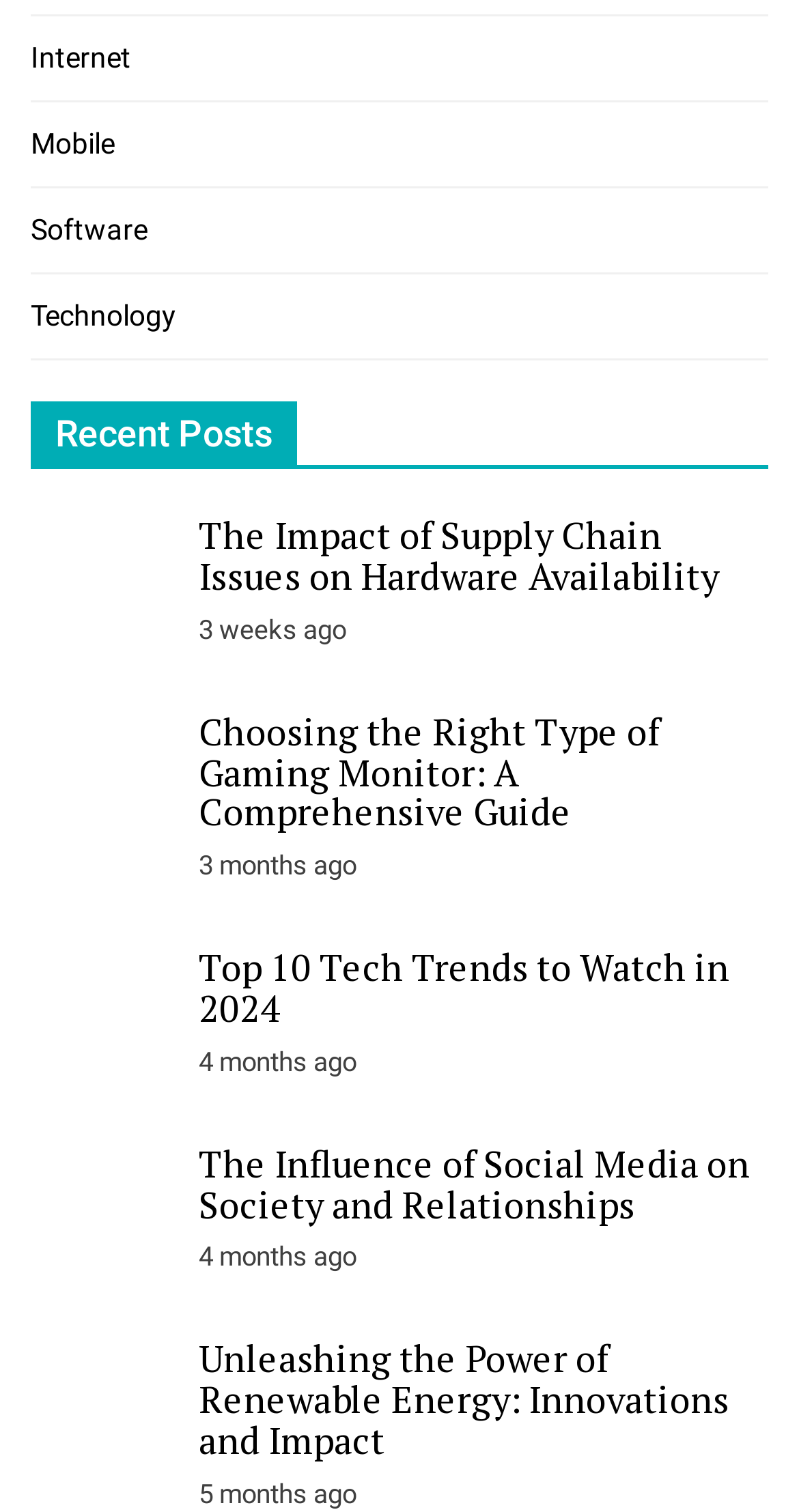Identify the coordinates of the bounding box for the element that must be clicked to accomplish the instruction: "View the image of 'Choosing the Right Type of Gaming Monitor: A Comprehensive Guide'".

[0.038, 0.48, 0.223, 0.578]